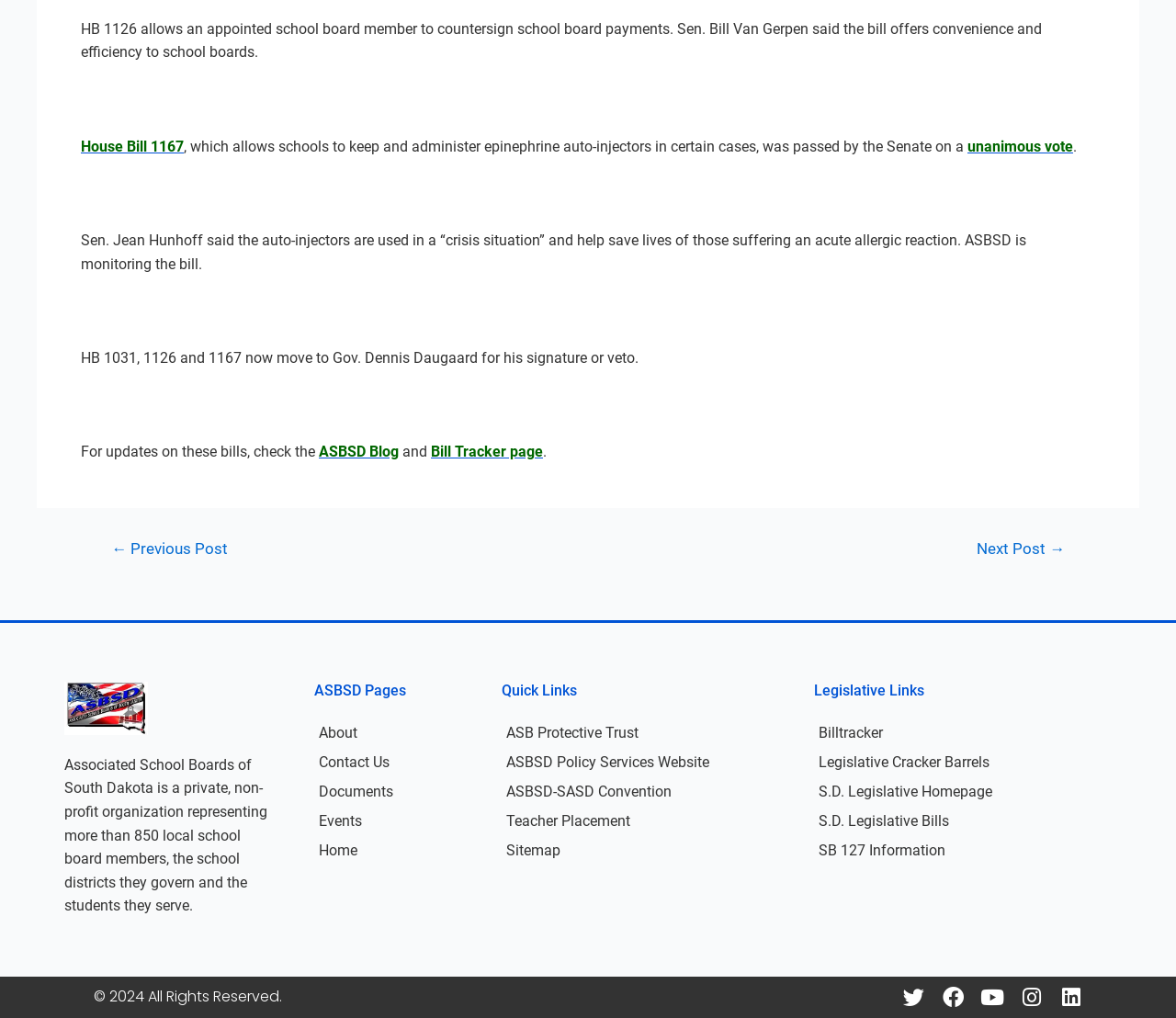Please specify the bounding box coordinates of the element that should be clicked to execute the given instruction: 'View Master Piece Challenge post'. Ensure the coordinates are four float numbers between 0 and 1, expressed as [left, top, right, bottom].

None